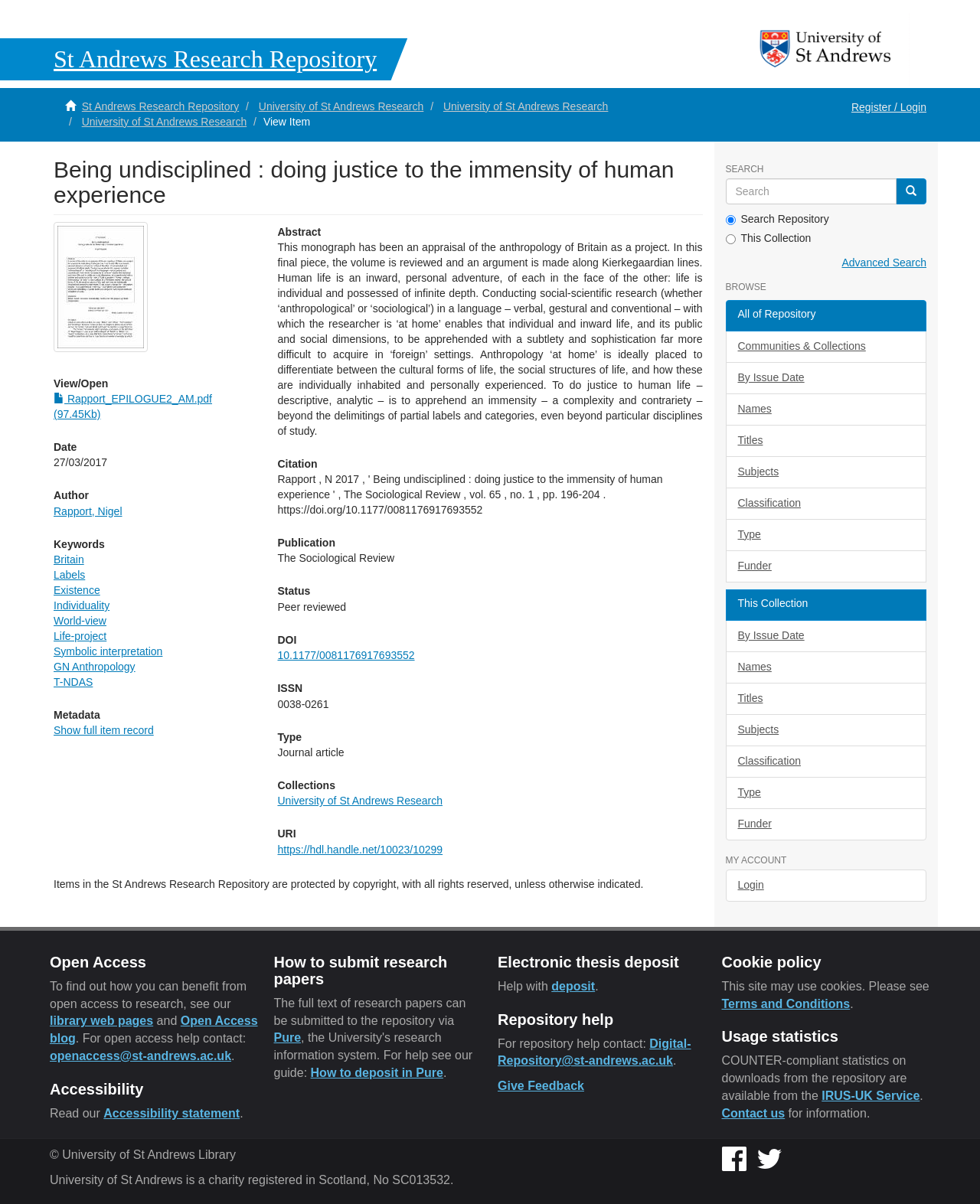Can you find the bounding box coordinates for the UI element given this description: "University of St Andrews Research"? Provide the coordinates as four float numbers between 0 and 1: [left, top, right, bottom].

[0.452, 0.083, 0.621, 0.093]